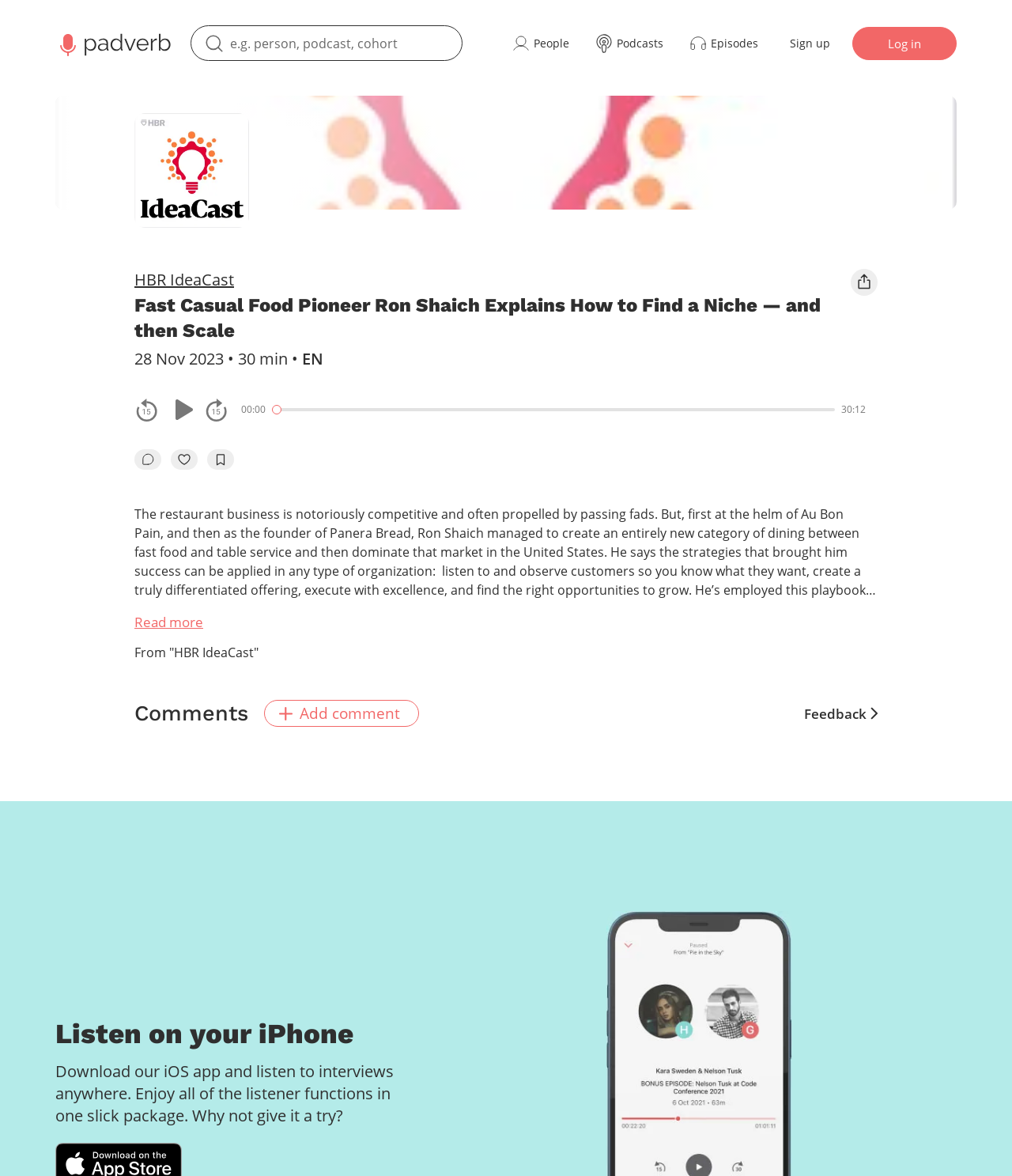Locate the bounding box coordinates of the area to click to fulfill this instruction: "Add a comment". The bounding box should be presented as four float numbers between 0 and 1, in the order [left, top, right, bottom].

[0.261, 0.595, 0.414, 0.618]